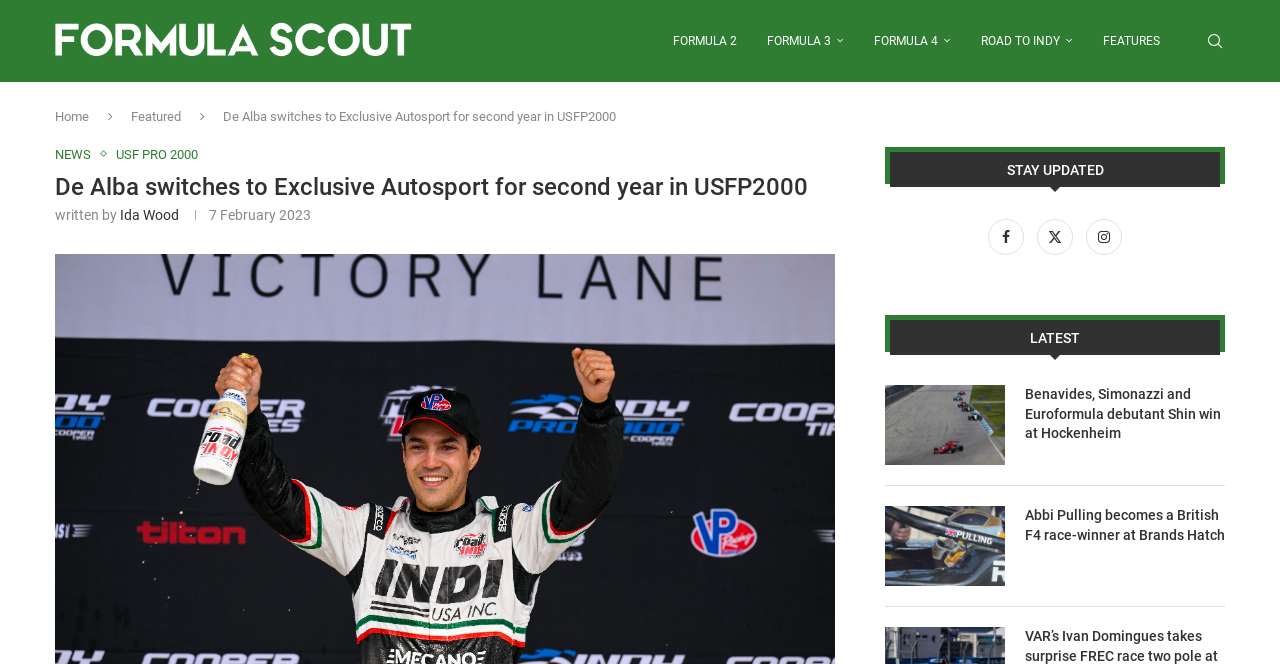Identify the bounding box coordinates for the region of the element that should be clicked to carry out the instruction: "Search for news". The bounding box coordinates should be four float numbers between 0 and 1, i.e., [left, top, right, bottom].

[0.941, 0.002, 0.957, 0.122]